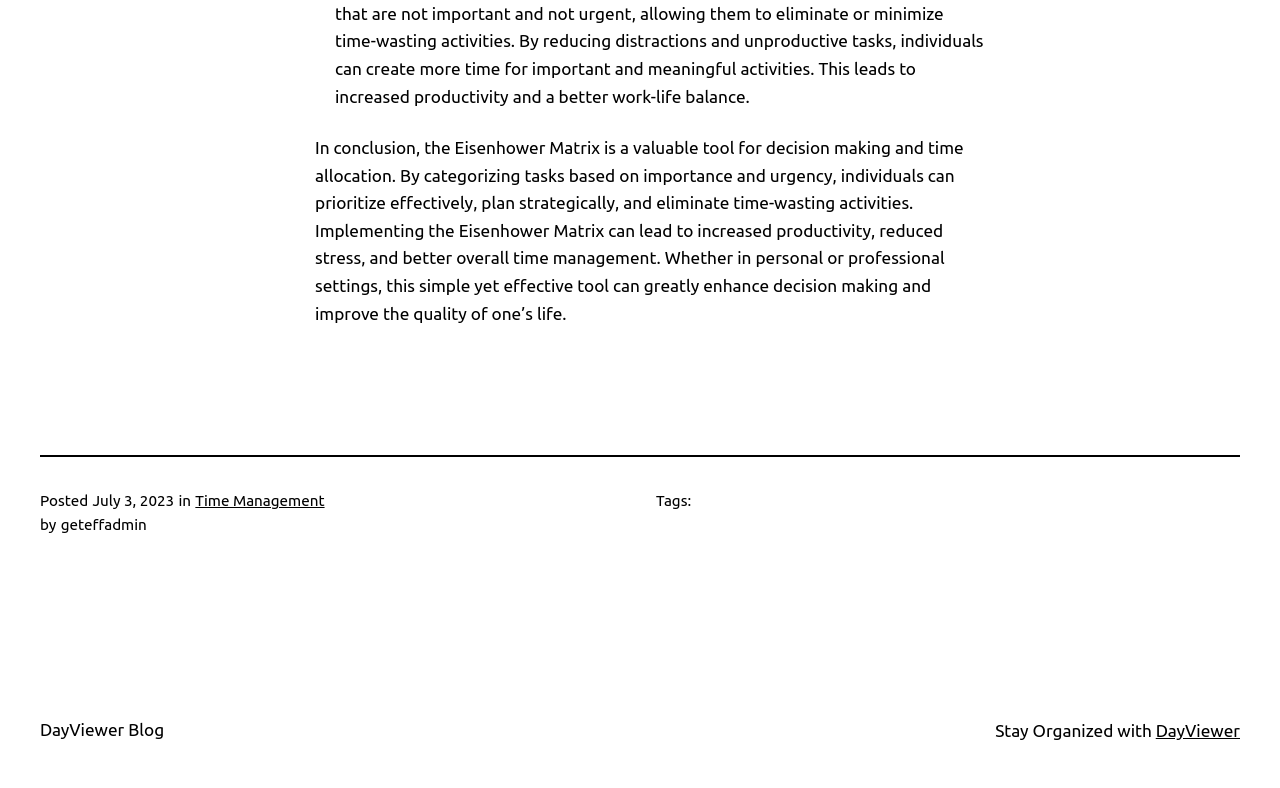What is the tool mentioned in the article?
Examine the screenshot and reply with a single word or phrase.

Eisenhower Matrix